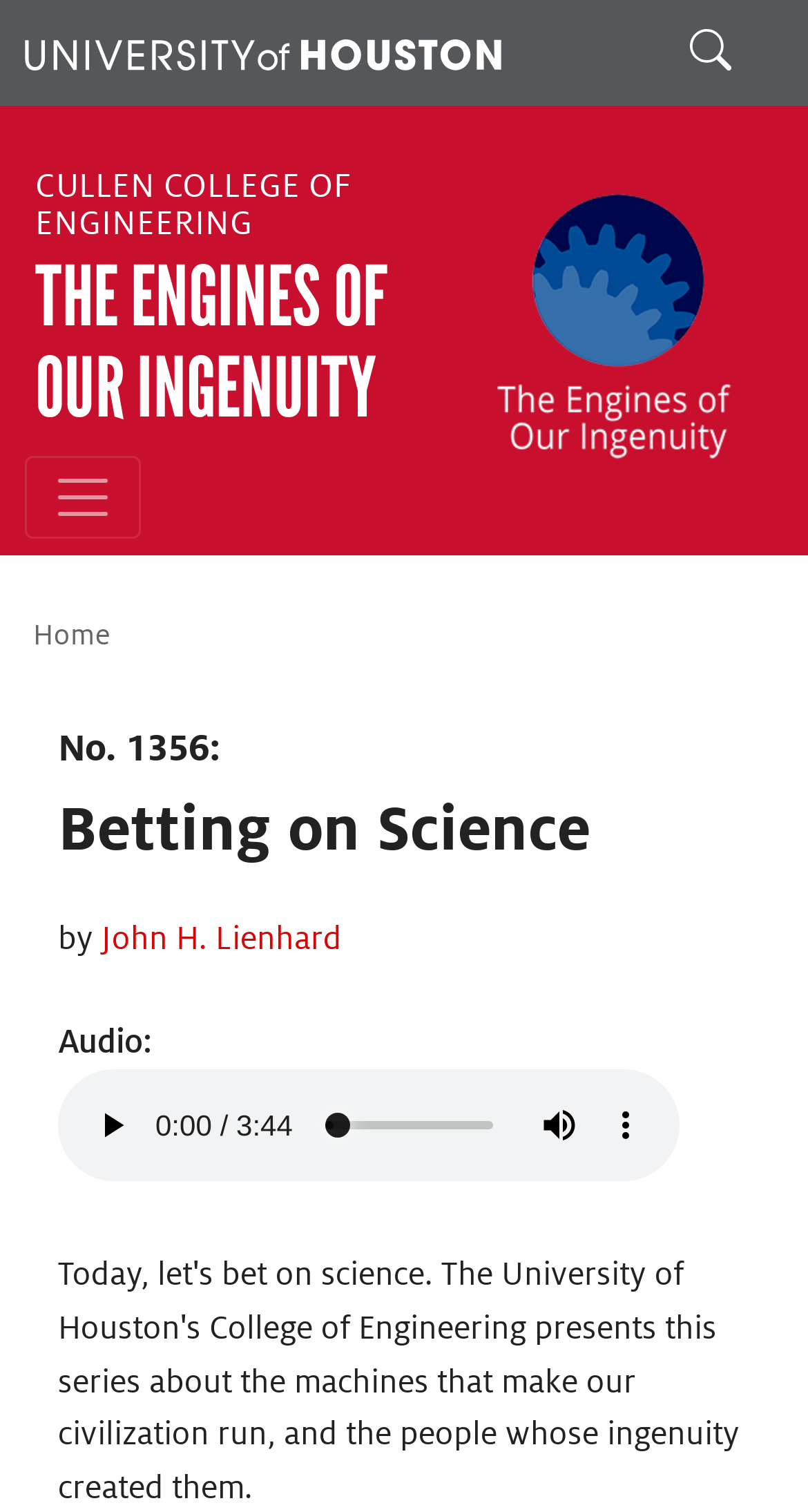Determine the coordinates of the bounding box that should be clicked to complete the instruction: "Toggle navigation". The coordinates should be represented by four float numbers between 0 and 1: [left, top, right, bottom].

[0.031, 0.302, 0.174, 0.356]